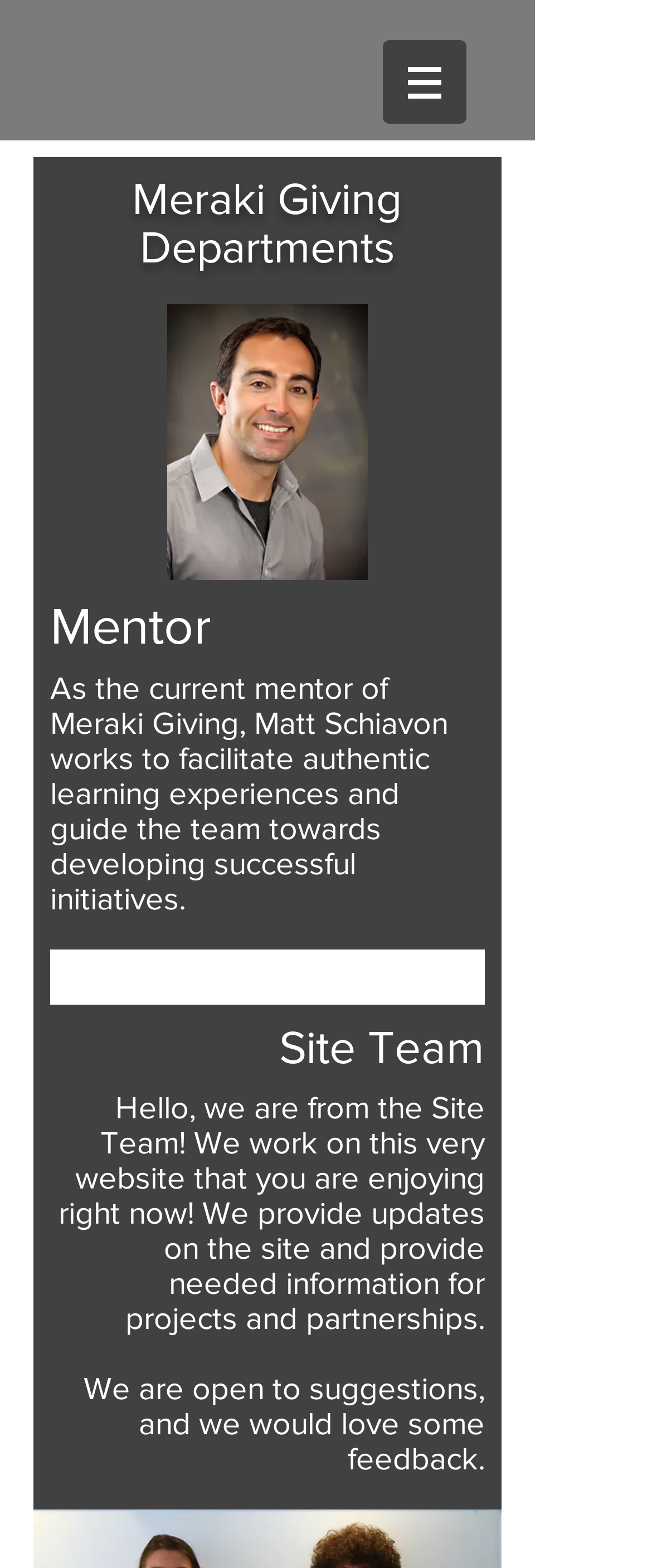Reply to the question with a single word or phrase:
What is the name of the department mentioned on the webpage?

Meraki Giving Departments